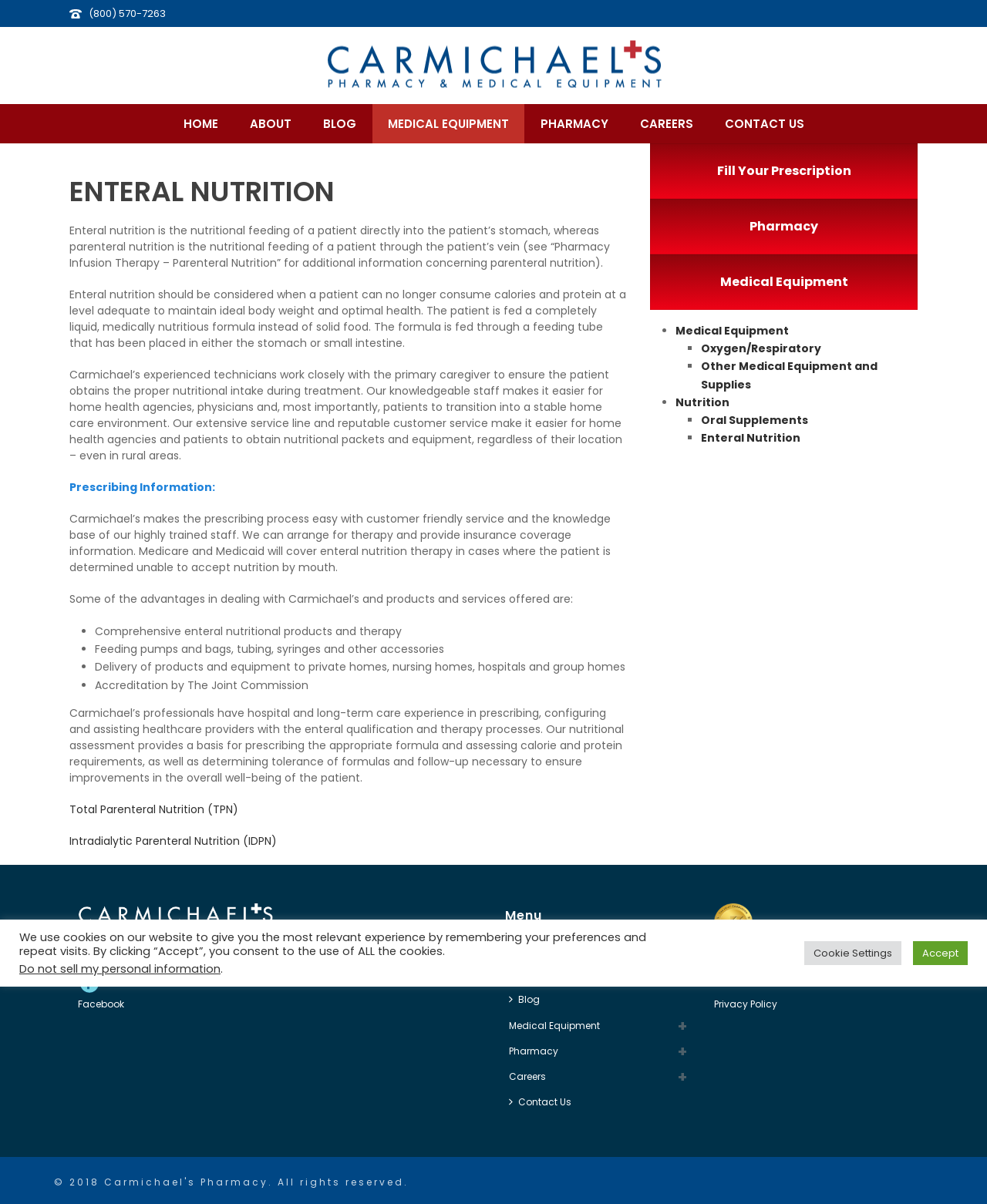Determine the bounding box coordinates for the clickable element required to fulfill the instruction: "Follow Carmichael's on Facebook". Provide the coordinates as four float numbers between 0 and 1, i.e., [left, top, right, bottom].

[0.079, 0.81, 0.126, 0.839]